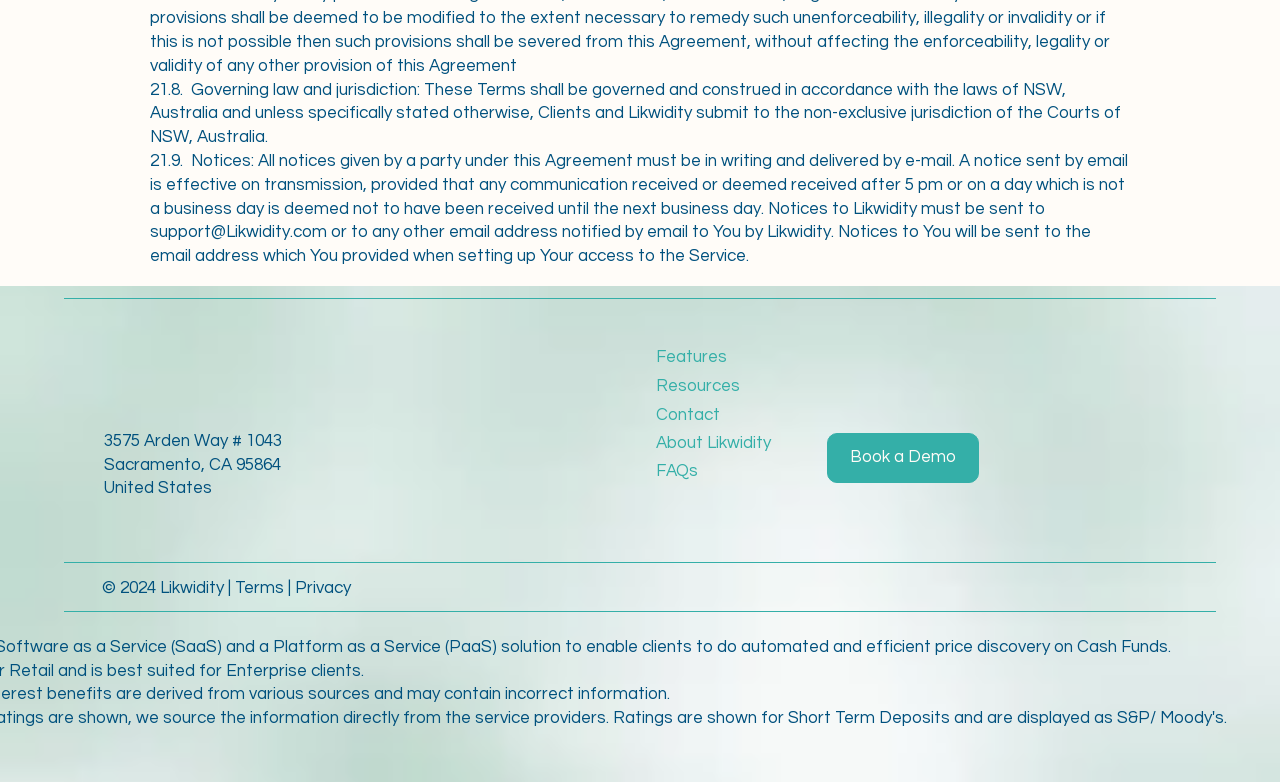Please find the bounding box coordinates of the element that you should click to achieve the following instruction: "Contact Likwidity via email". The coordinates should be presented as four float numbers between 0 and 1: [left, top, right, bottom].

[0.117, 0.286, 0.255, 0.309]